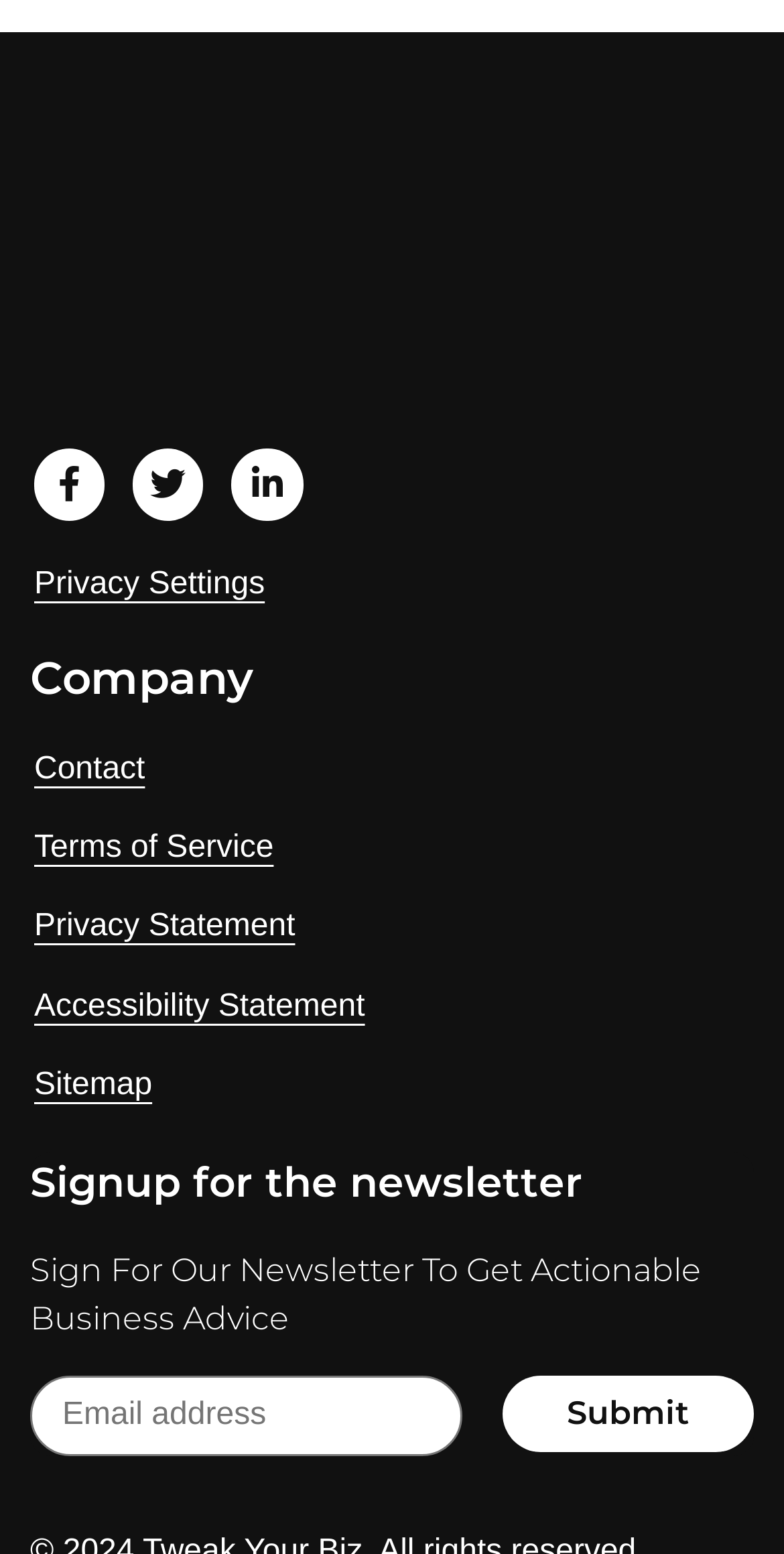Look at the image and write a detailed answer to the question: 
How many links are available under the 'Company' heading?

I looked at the links under the 'Company' heading and counted five links: 'Contact', 'Terms of Service', 'Privacy Statement', 'Accessibility Statement', and 'Sitemap'.